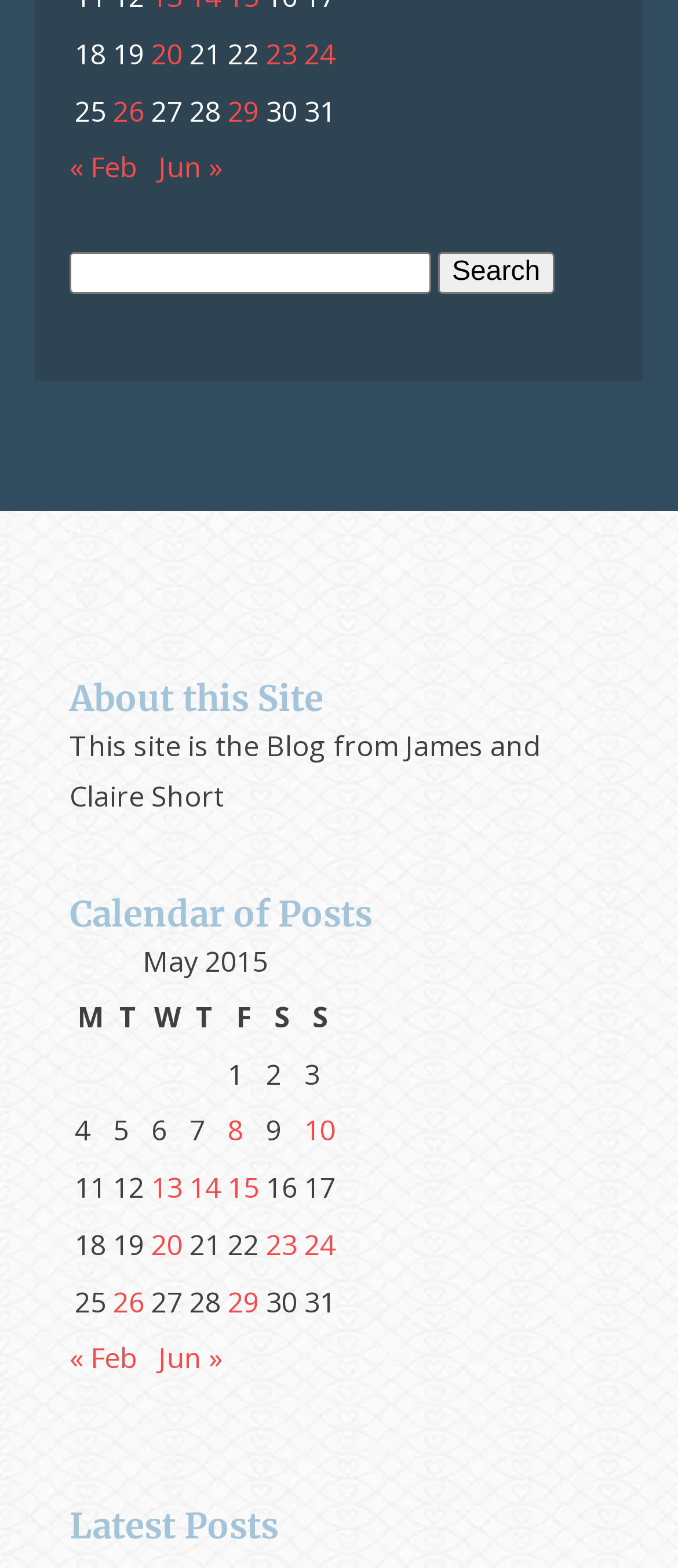Could you determine the bounding box coordinates of the clickable element to complete the instruction: "Go to previous month"? Provide the coordinates as four float numbers between 0 and 1, i.e., [left, top, right, bottom].

[0.103, 0.094, 0.203, 0.118]